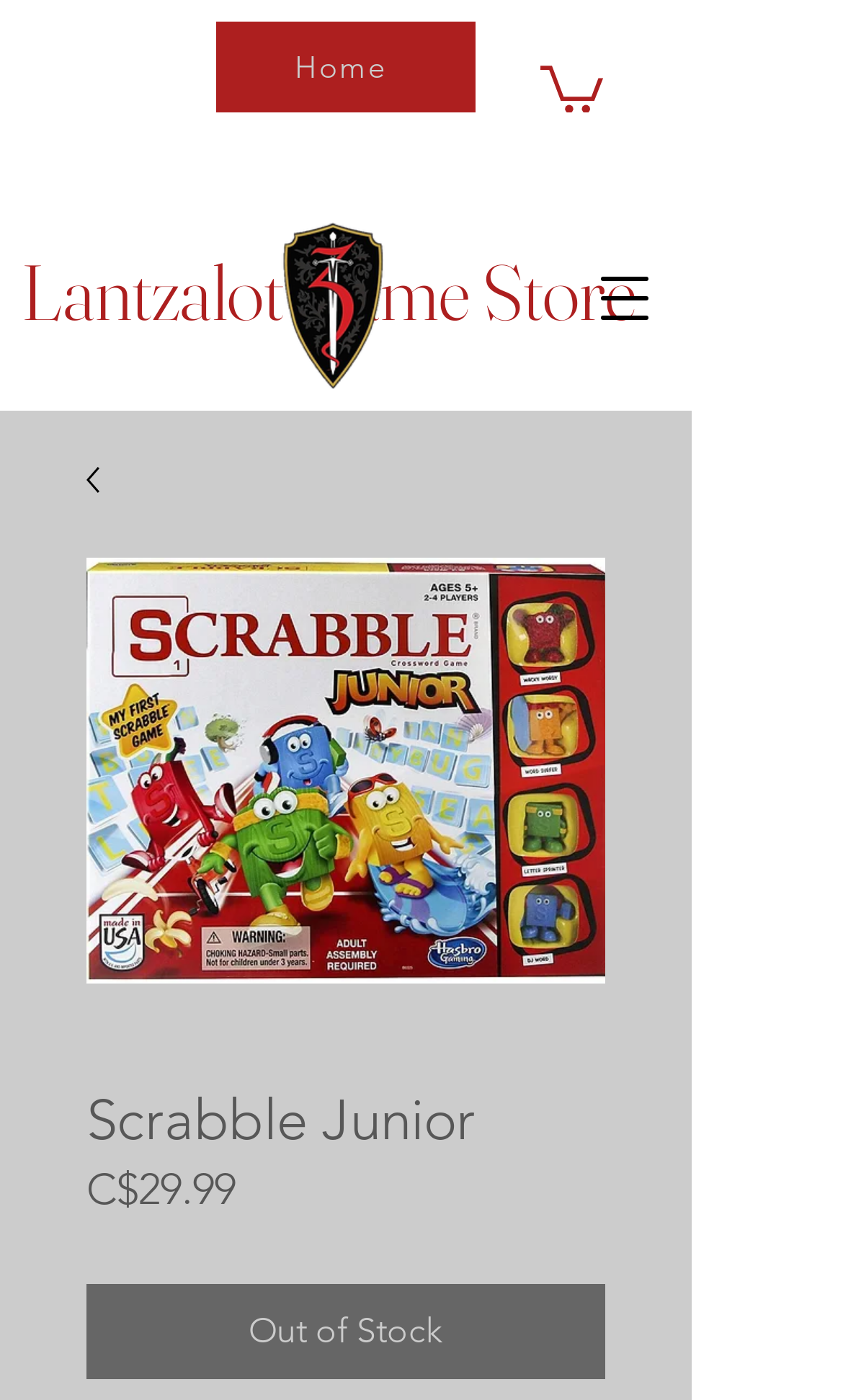Answer this question using a single word or a brief phrase:
What is the name of the product being sold?

Scrabble Junior